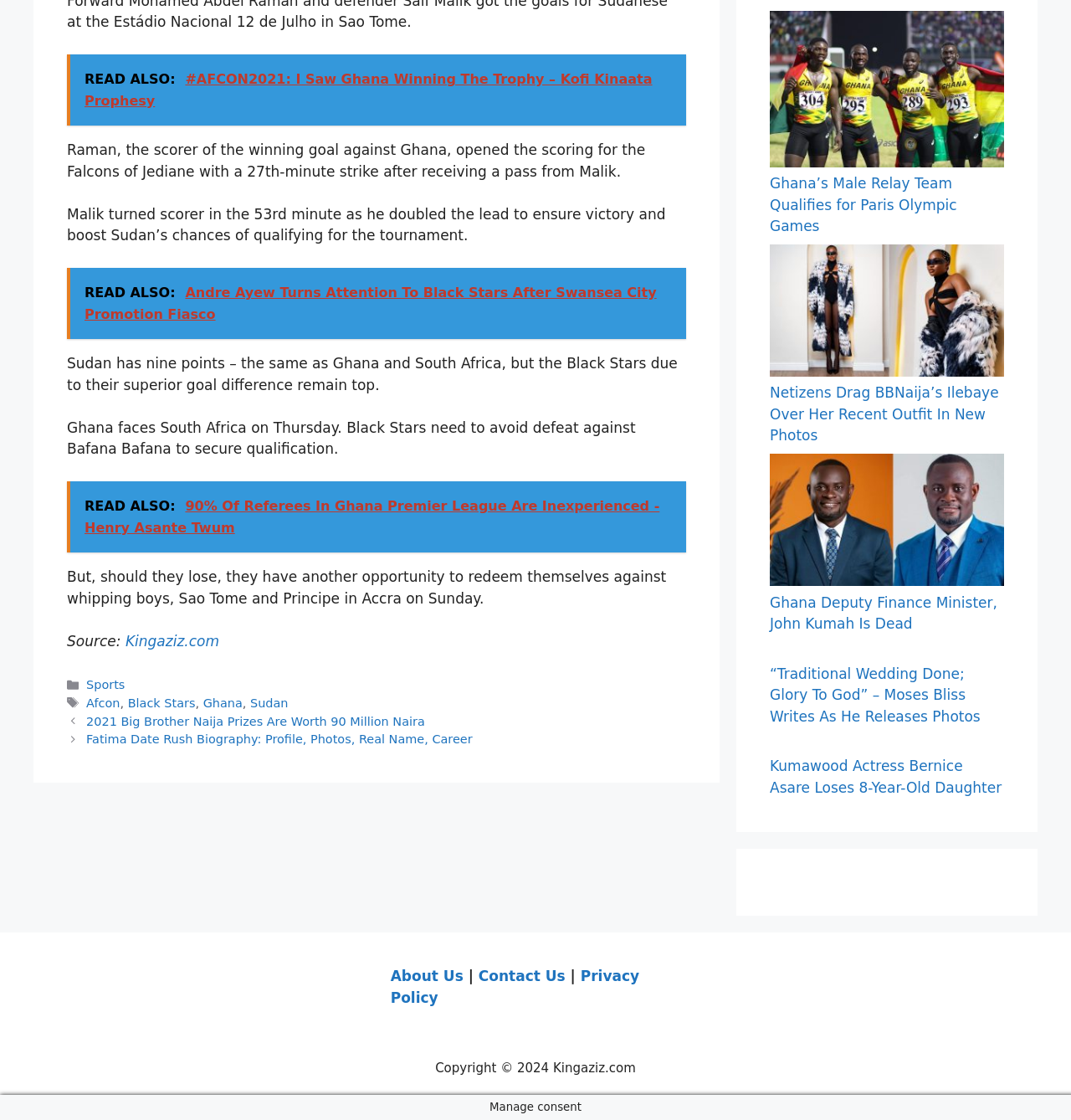Find the bounding box coordinates of the area to click in order to follow the instruction: "Read the news about Ghana Deputy Finance Minister, John Kumah".

[0.719, 0.405, 0.938, 0.529]